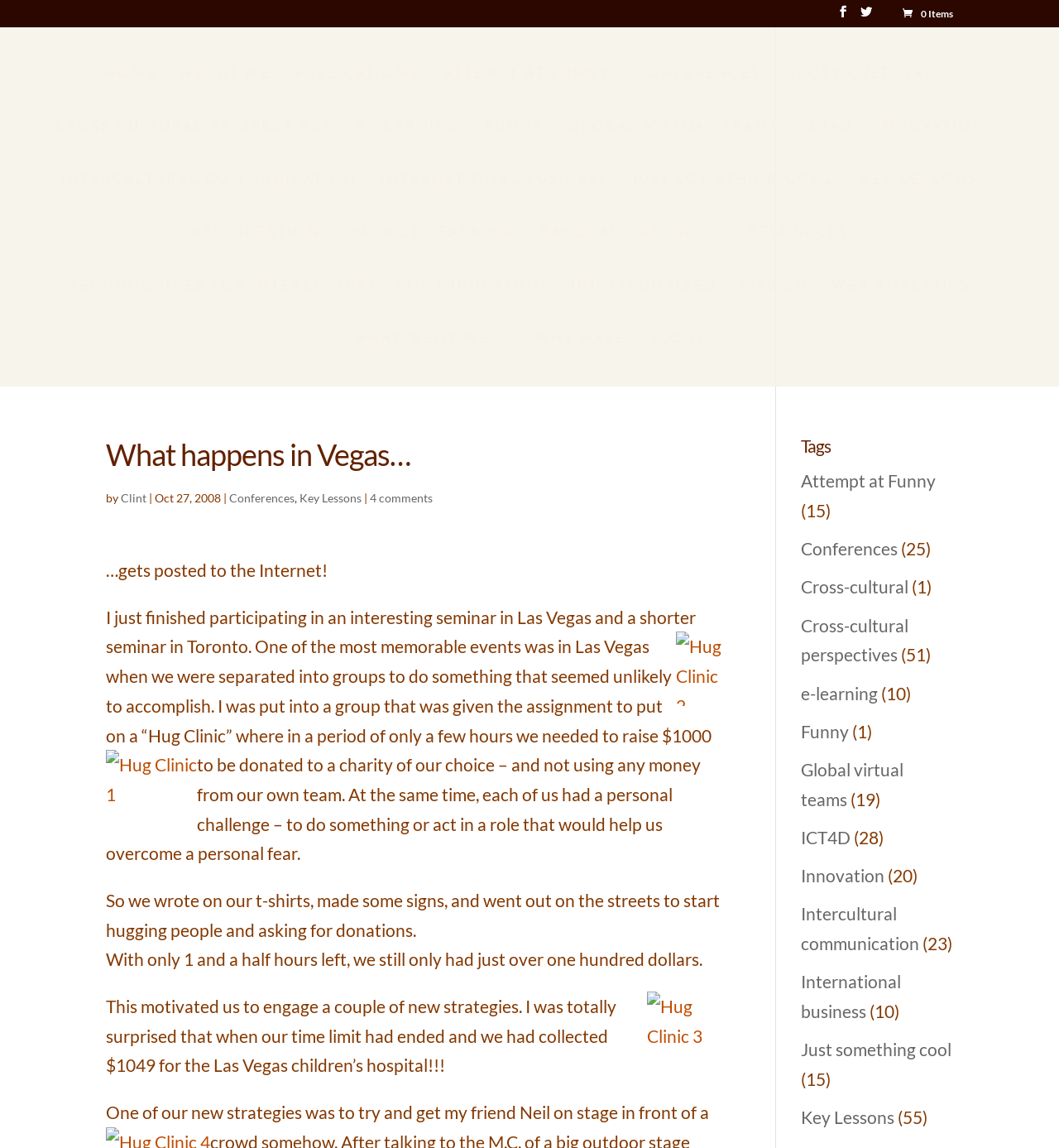Using the element description: "Attempt at Funny", determine the bounding box coordinates for the specified UI element. The coordinates should be four float numbers between 0 and 1, [left, top, right, bottom].

[0.756, 0.41, 0.884, 0.428]